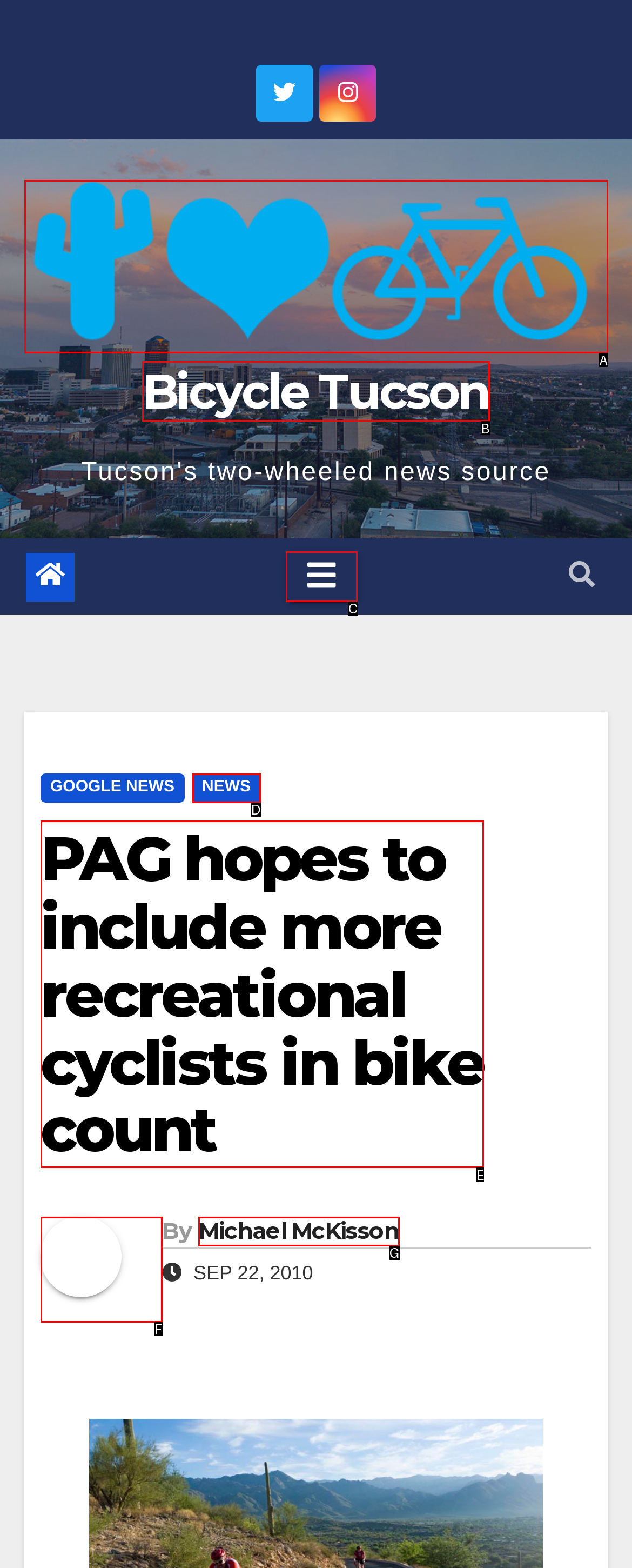From the choices given, find the HTML element that matches this description: parent_node: Bicycle Tucson. Answer with the letter of the selected option directly.

A